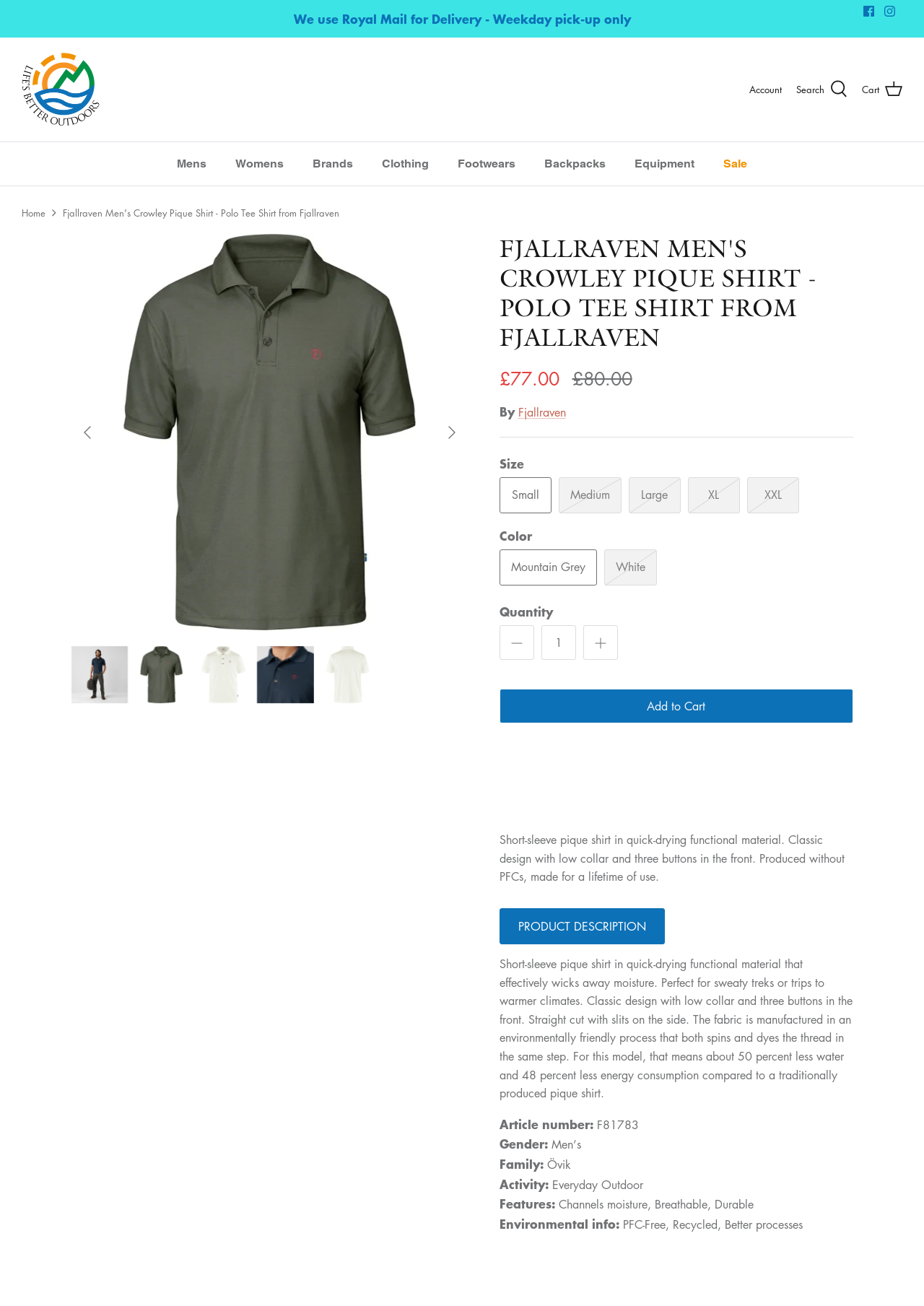Provide an in-depth description of the elements and layout of the webpage.

This webpage is about a product, specifically a Fjallraven Men's Crowley Pique Shirt. At the top, there are several links and icons, including social media links, a search bar, and a cart icon. Below that, there is a navigation menu with categories such as "Mens", "Womens", "Brands", and "Clothing".

The main content of the page is dedicated to the product description. There is a heading that reads "FJALLRAVEN MEN'S CROWLEY PIQUE SHIRT - POLO TEE SHIRT FROM FJALLRAVEN" followed by the product price, £77.00, and the original price, £80.00. Below that, there is a section with the product details, including the brand, Fjallraven, and a separator line.

The product description is divided into two sections. The first section provides a brief overview of the product, stating that it is a short-sleeve pique shirt made from quick-drying functional material, with a classic design and produced without PFCs. The second section, labeled "PRODUCT DESCRIPTION", provides a more detailed description of the product, including its features, such as moisture-wicking properties, breathability, and durability.

On the right side of the product description, there is a section with options to select the size and color of the product. There are also buttons to add the product to the cart and to navigate to the previous or next product.

At the bottom of the page, there are additional product details, including the article number, gender, family, activity, and features of the product.